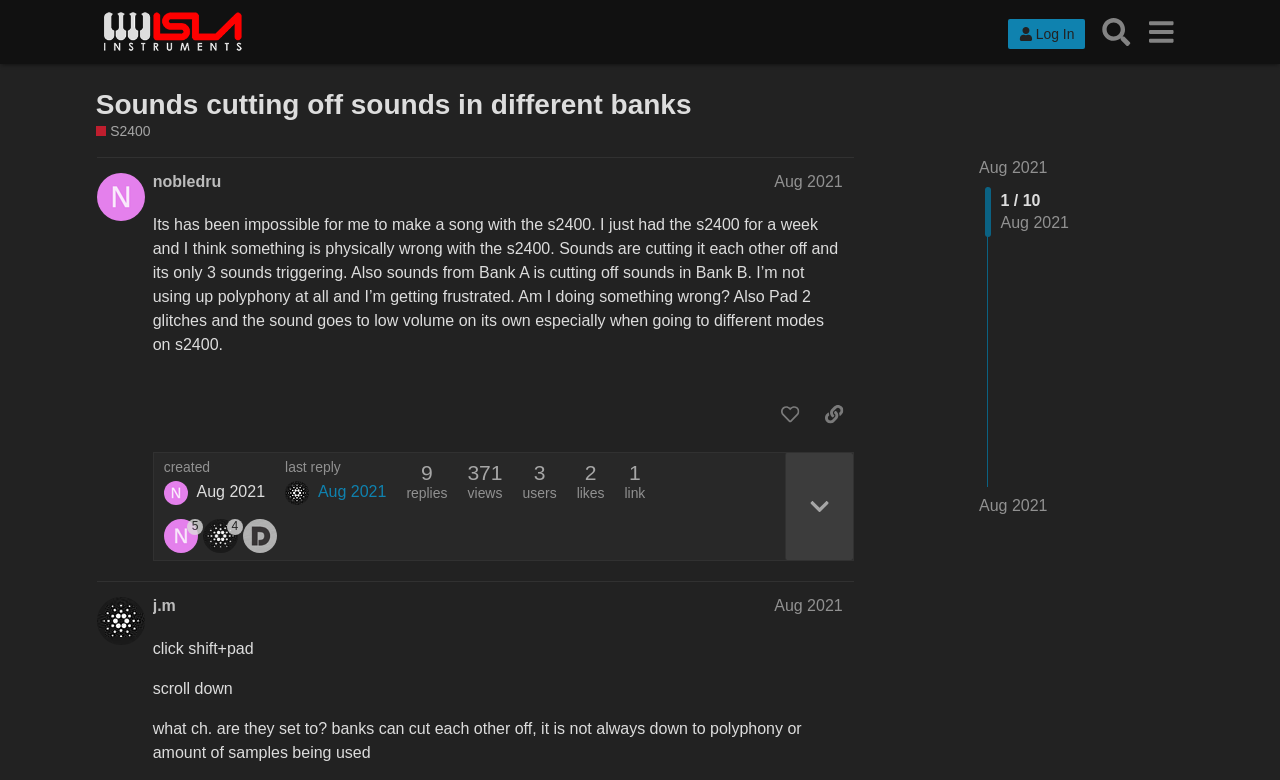Offer an in-depth caption of the entire webpage.

This webpage appears to be a forum discussion page, specifically a post about issues with the S2400 instrument. At the top, there is a header section with links to "Isla Instrumentalists" and buttons for "Log In", "Search", and a menu. Below this, there is a heading that reads "Sounds cutting off sounds in different banks - S2400 - Isla Instrumentalists".

The main content of the page is a post by a user named "nobledru" dated August 23, 2021, 11:43 am. The post describes an issue with the S2400 instrument, where sounds are cutting each other off, and the user is seeking help. The post is followed by a series of buttons and links, including "like this post", "copy a link to this post to clipboard", and a timestamp.

Below the post, there are several replies from other users, including "j.m" dated August 23, 2021, 11:46 am. The replies are indented and have a similar format to the original post, with usernames, timestamps, and text.

On the right side of the page, there are several links and buttons, including a pagination section with links to pages 1 through 10, and a section showing the number of replies, views, users, likes, and links. There are also several images scattered throughout the page, including icons for the "Log In" and "Search" buttons, as well as avatars for the users who posted.